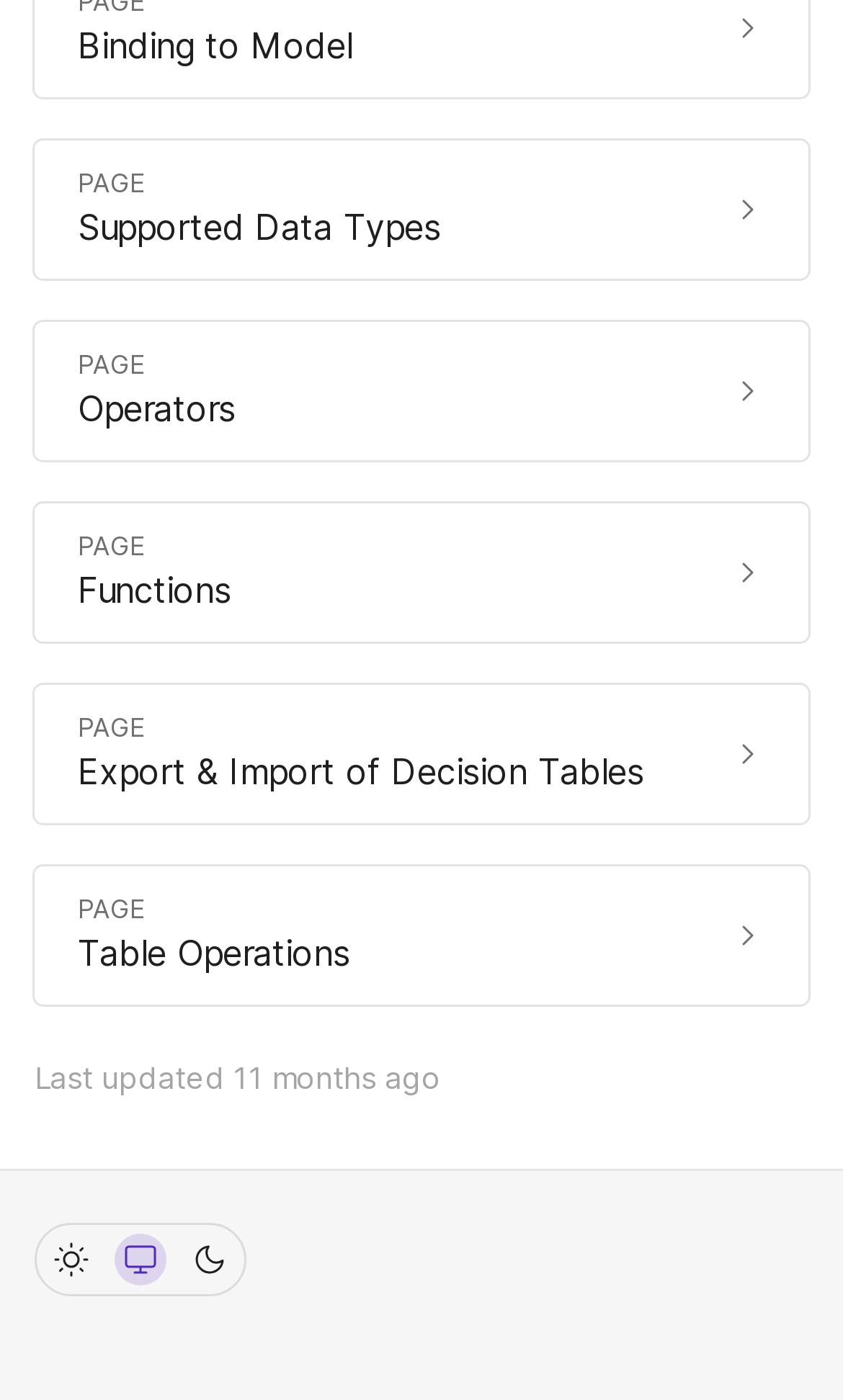Please identify the coordinates of the bounding box that should be clicked to fulfill this instruction: "View PAGE Export & Import of Decision Tables".

[0.041, 0.489, 0.959, 0.588]